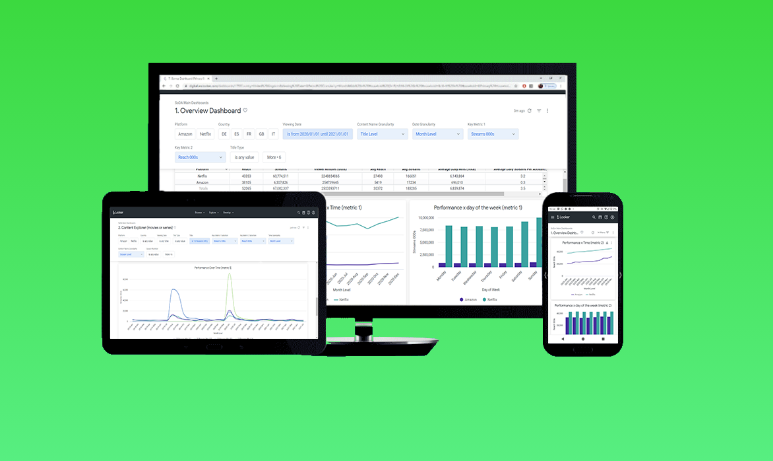What type of graph is shown on the smartphone?
Refer to the screenshot and respond with a concise word or phrase.

bar graph